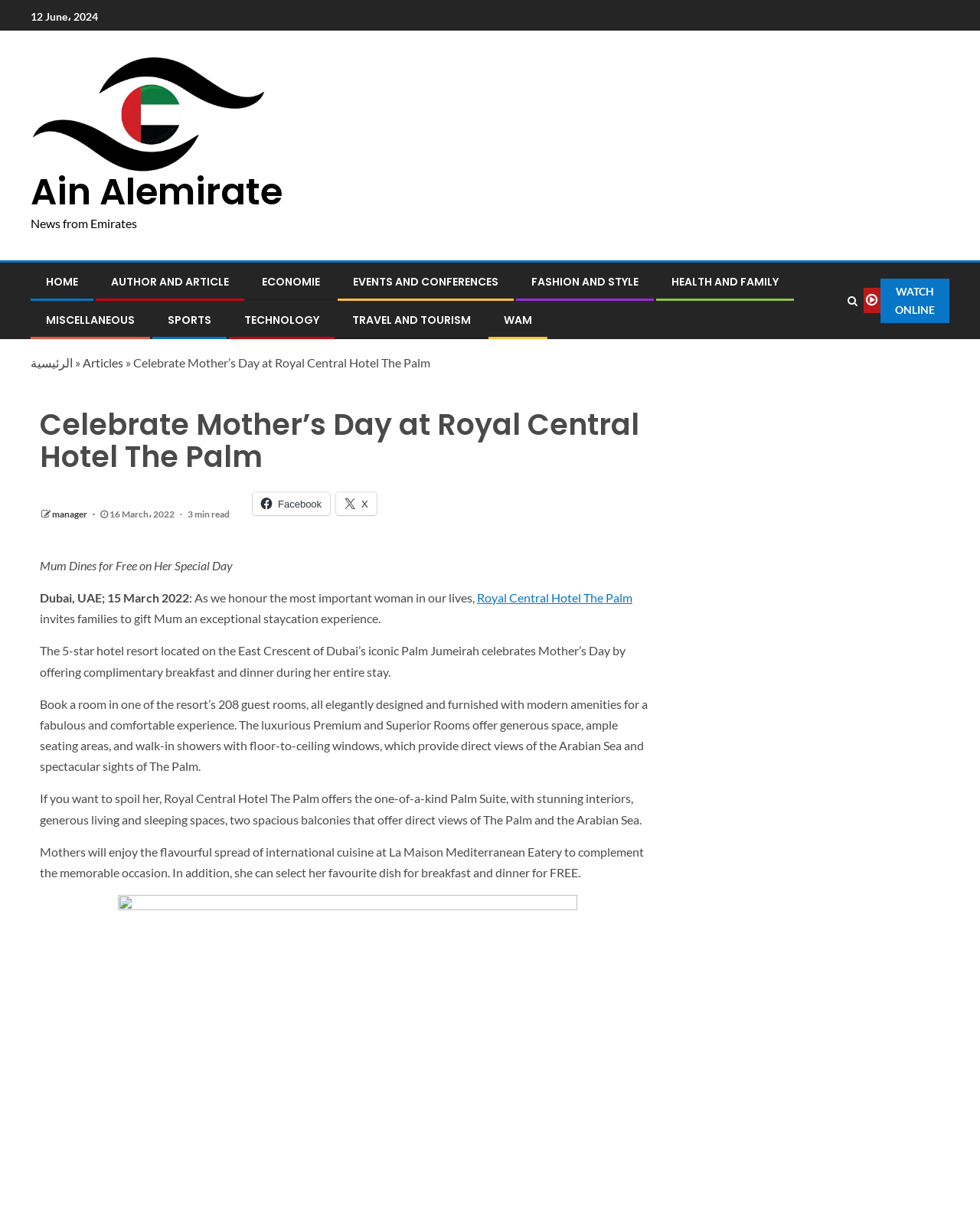Please locate the bounding box coordinates of the element that needs to be clicked to achieve the following instruction: "Read the article about Mother’s Day at Royal Central Hotel The Palm". The coordinates should be four float numbers between 0 and 1, i.e., [left, top, right, bottom].

[0.136, 0.294, 0.439, 0.306]